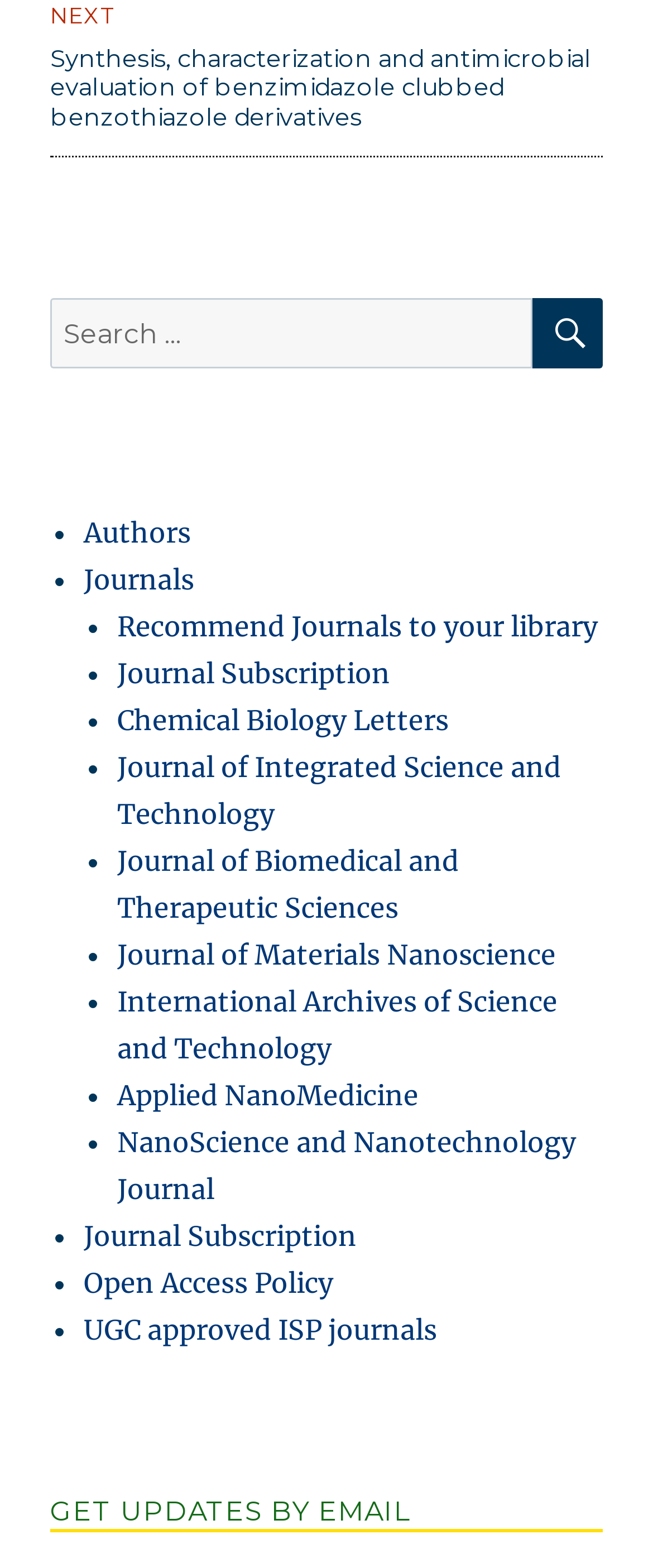Calculate the bounding box coordinates for the UI element based on the following description: "eBooks". Ensure the coordinates are four float numbers between 0 and 1, i.e., [left, top, right, bottom].

None